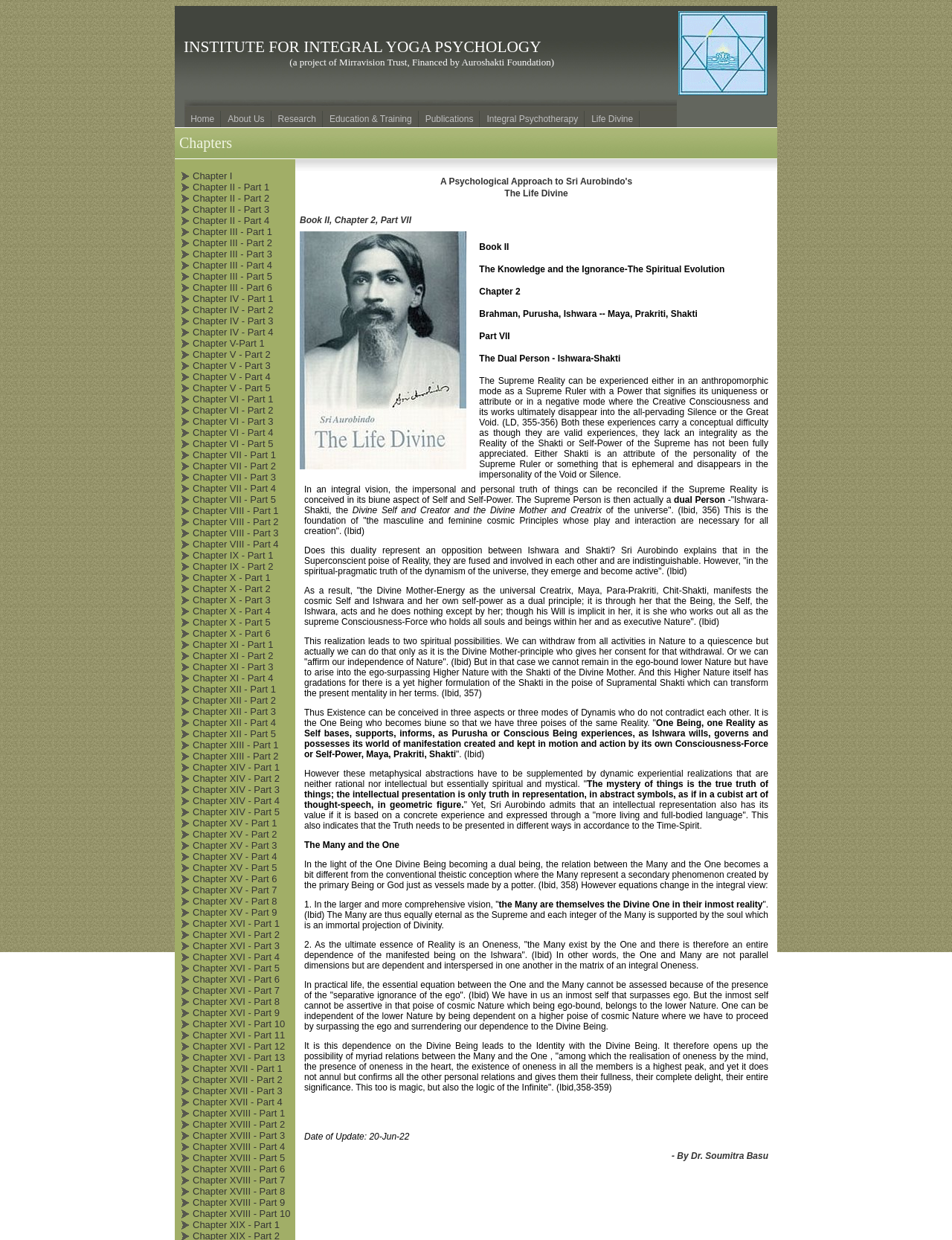Determine the bounding box coordinates for the region that must be clicked to execute the following instruction: "Click the Life Divine link".

[0.615, 0.089, 0.672, 0.103]